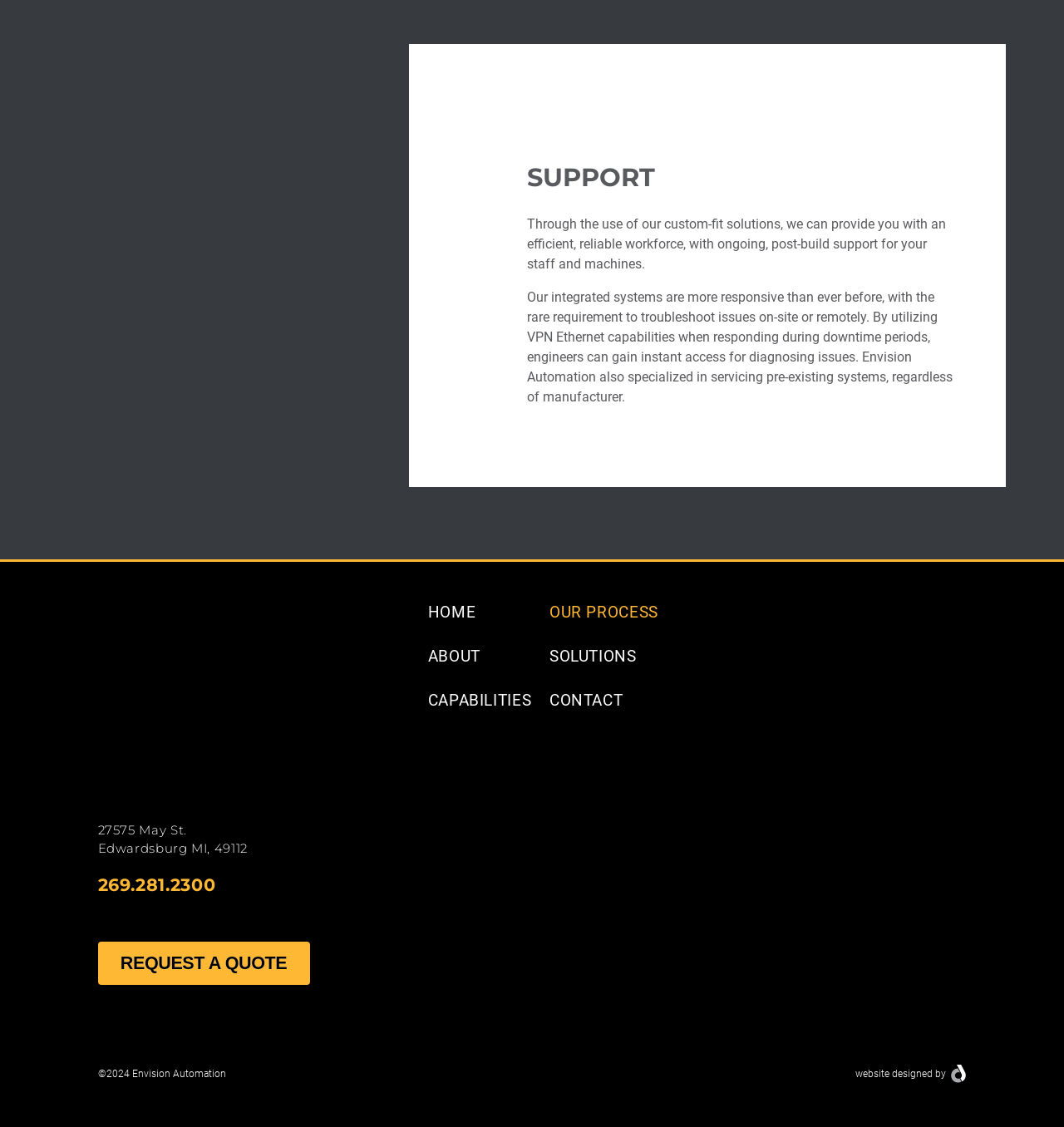What is the phone number of the company?
Please give a detailed and elaborate answer to the question based on the image.

The phone number of the company is 269.281.2300, which is located in the footer section of the webpage, below the address.